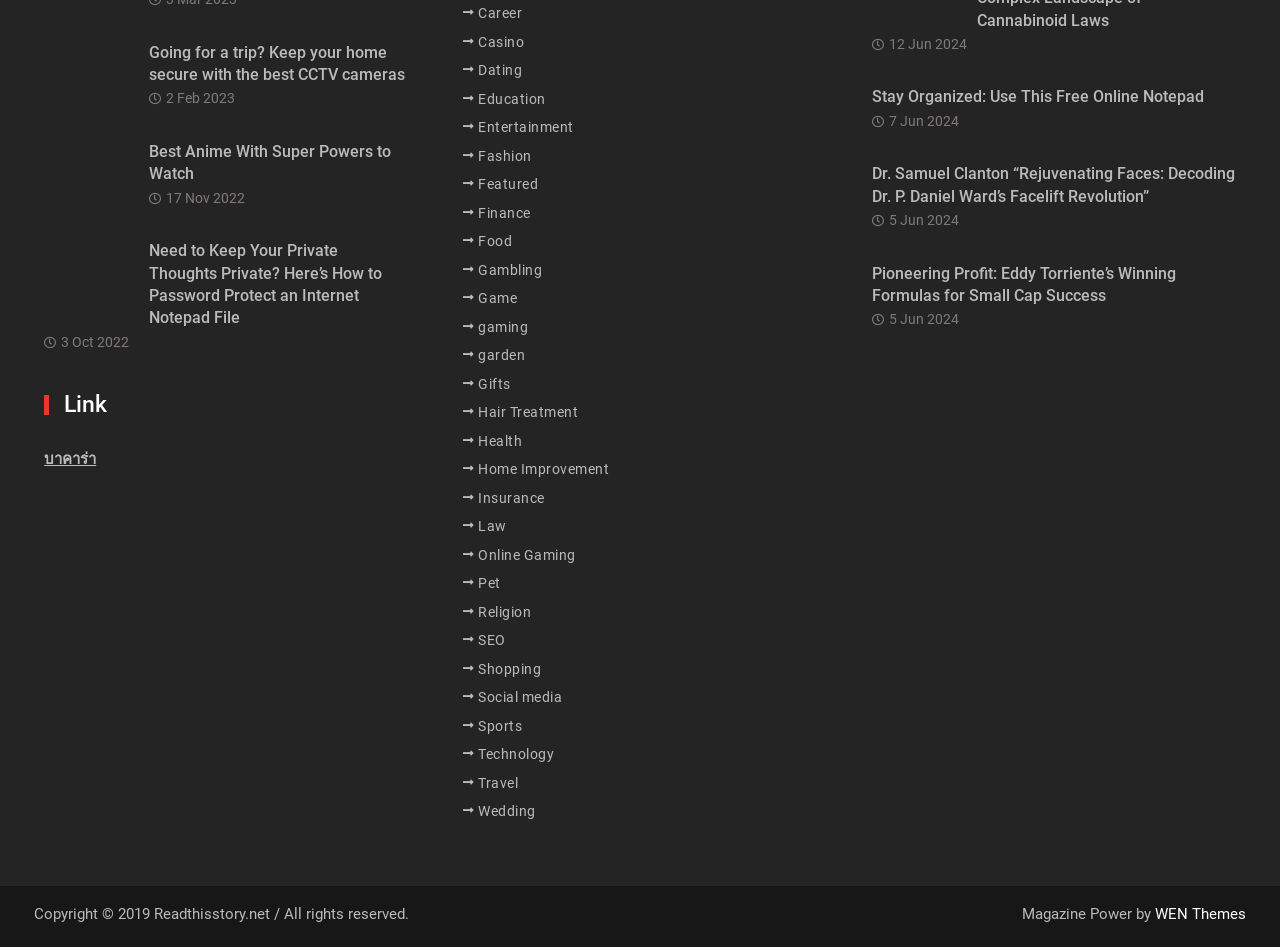Find and provide the bounding box coordinates for the UI element described here: "CONTACT US". The coordinates should be given as four float numbers between 0 and 1: [left, top, right, bottom].

None